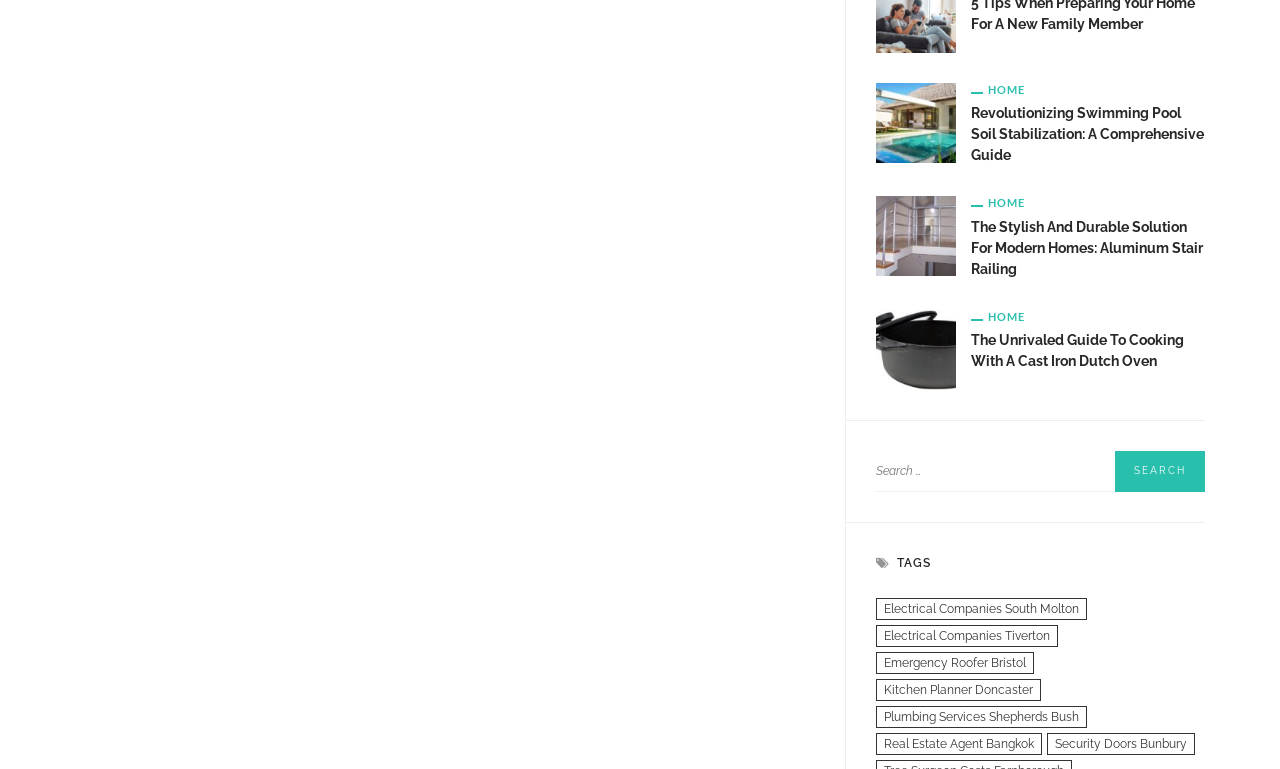Using the provided description: "security doors Bunbury", find the bounding box coordinates of the corresponding UI element. The output should be four float numbers between 0 and 1, in the format [left, top, right, bottom].

[0.818, 0.953, 0.934, 0.982]